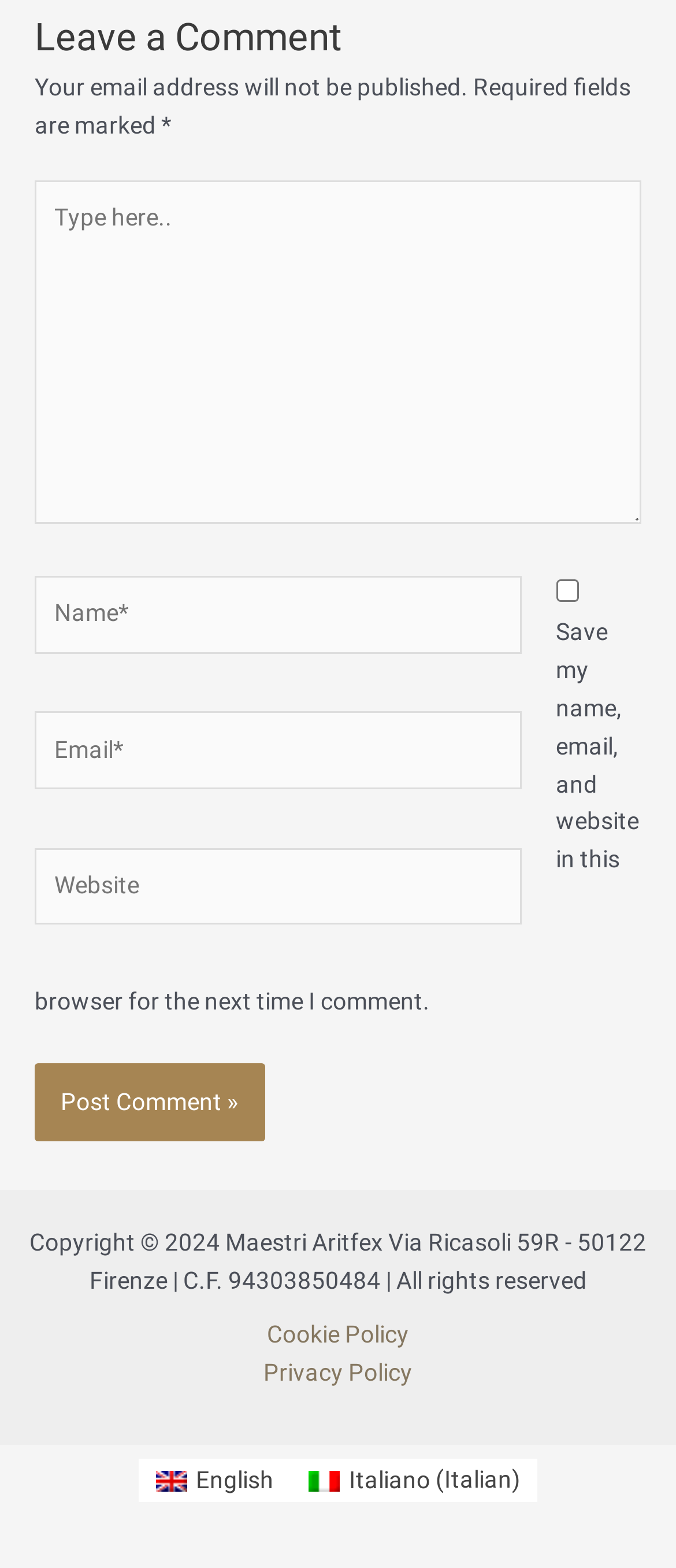Please reply to the following question using a single word or phrase: 
What is the label of the checkbox?

Save my name, email, and website in this browser for the next time I comment.